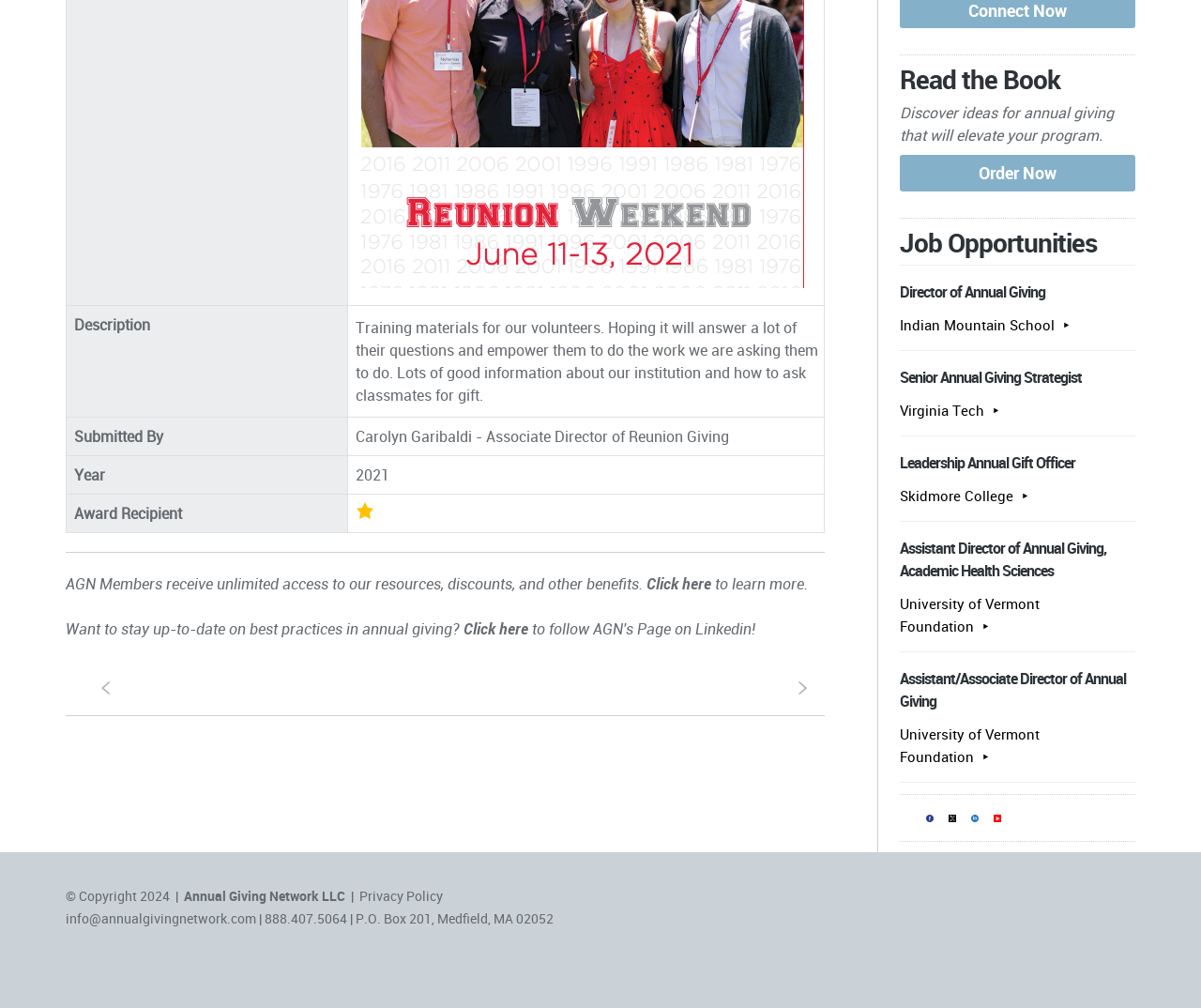Identify and provide the bounding box coordinates of the UI element described: "Privacy Policy". The coordinates should be formatted as [left, top, right, bottom], with each number being a float between 0 and 1.

[0.299, 0.88, 0.369, 0.897]